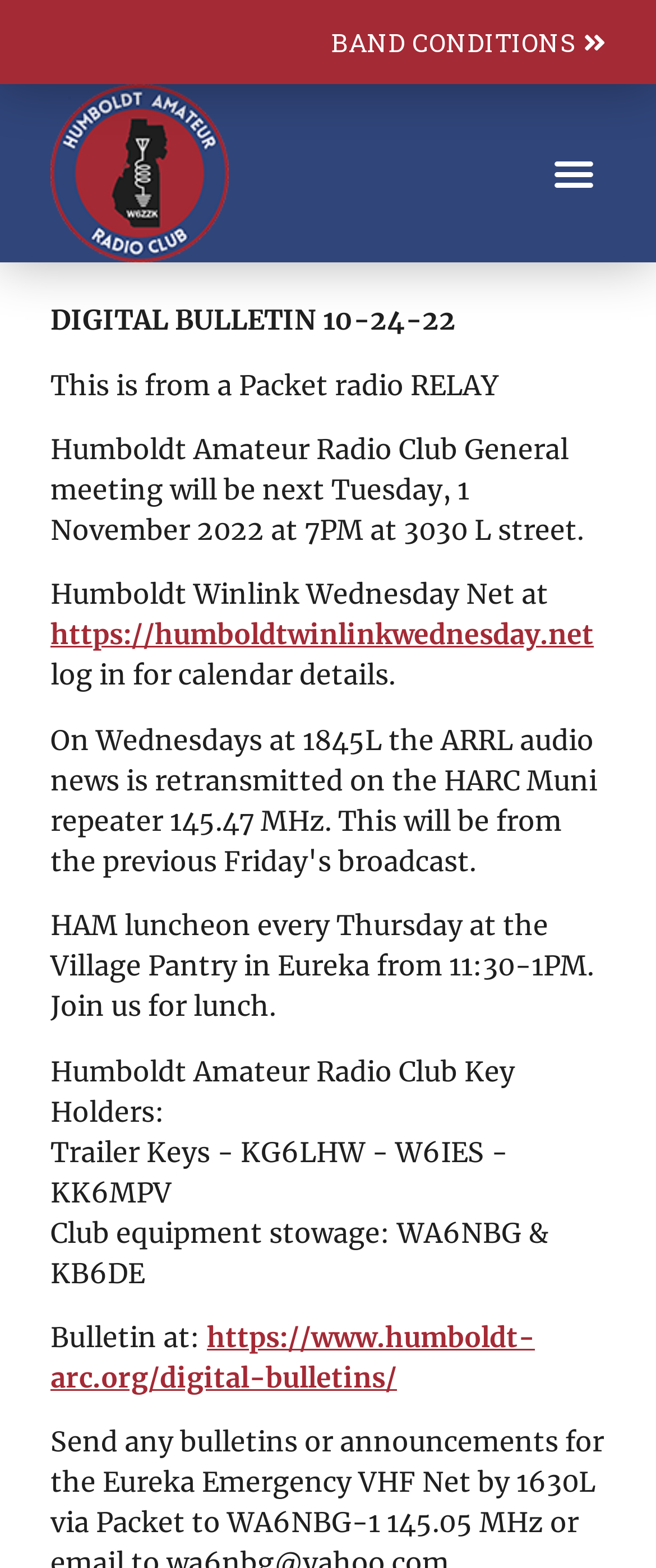Refer to the image and provide an in-depth answer to the question: 
What is the location of the HAM luncheon?

I found the answer by reading the text 'HAM luncheon every Thursday at the Village Pantry in Eureka from 11:30-1PM. Join us for lunch.' which mentions the location of the HAM luncheon.